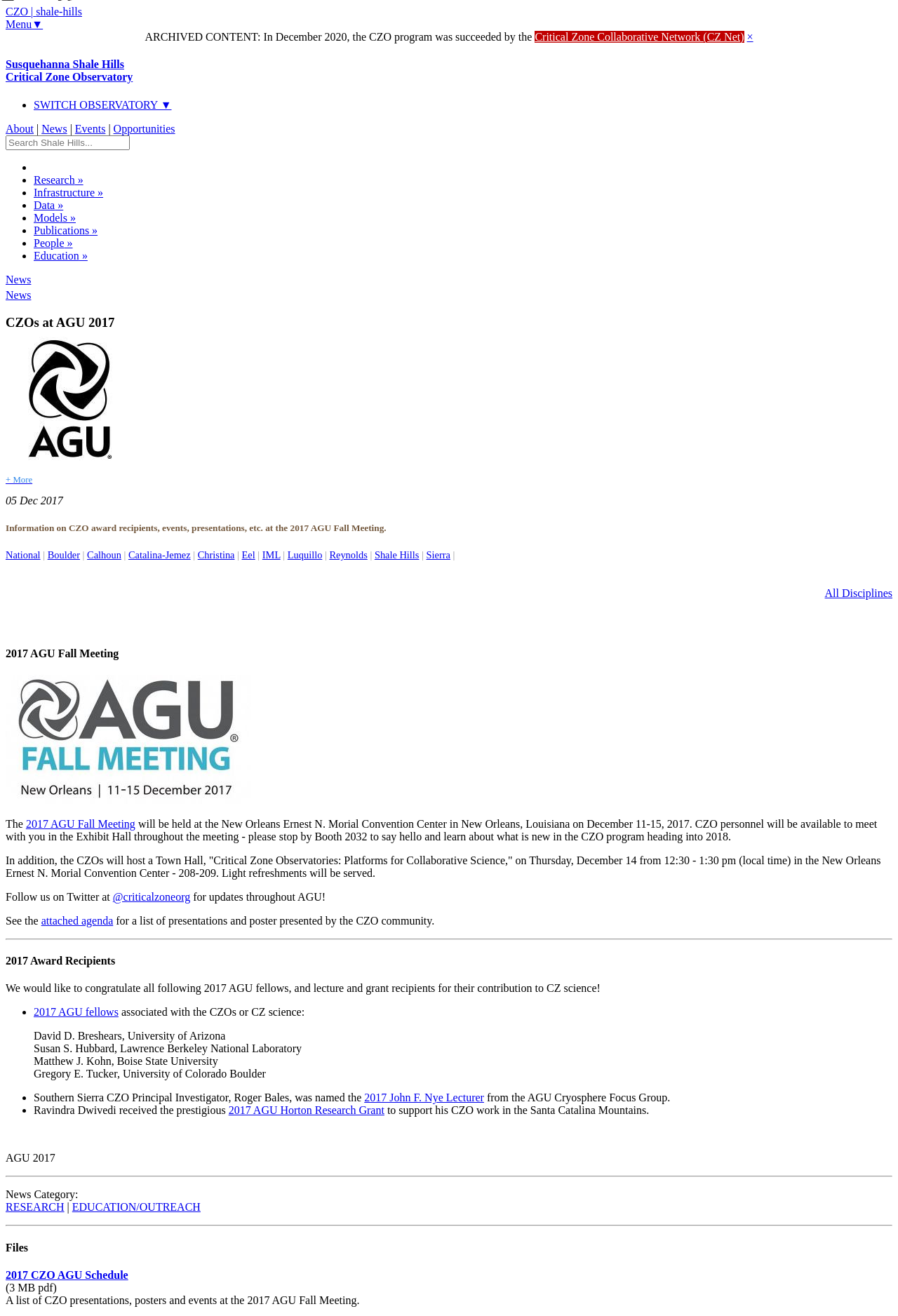Elaborate on the webpage's design and content in a detailed caption.

The webpage is about the Susquehanna Shale Hills Critical Zone Observatory, which is part of the Critical Zone Collaborative Network (CZ Net). At the top of the page, there is a menu bar with links to "CZO | shale-hills", "Menu", and a search box. Below the menu bar, there is a heading that reads "Susquehanna Shale Hills Critical Zone Observatory". 

On the left side of the page, there is a list of links to different sections, including "About", "News", "Events", "Opportunities", and others. Each of these links has a corresponding list marker (•) next to it. 

The main content of the page is divided into several sections. The first section is about the Critical Zone Observatories (CZOs) at the 2017 American Geophysical Union (AGU) Fall Meeting. There is a heading that reads "CZOs at AGU 2017" and a link to "+ More" information. Below this, there is a list of links to different CZOs, including National, Boulder, Calhoun, and others. 

The next section is about the 2017 AGU Fall Meeting, which was held in New Orleans, Louisiana. There is a heading that reads "2017 AGU Fall Meeting" and a paragraph of text that describes the meeting and the CZO's involvement. There are also links to the meeting's agenda and a list of presentations and posters presented by the CZO community. 

The final section is about the 2017 award recipients, including AGU fellows, lecturers, and grant recipients who contributed to CZ science. There is a list of names, including David D. Breshears, Susan S. Hubbard, Matthew J. Kohn, and Gregory E. Tucker, who were recognized for their contributions.